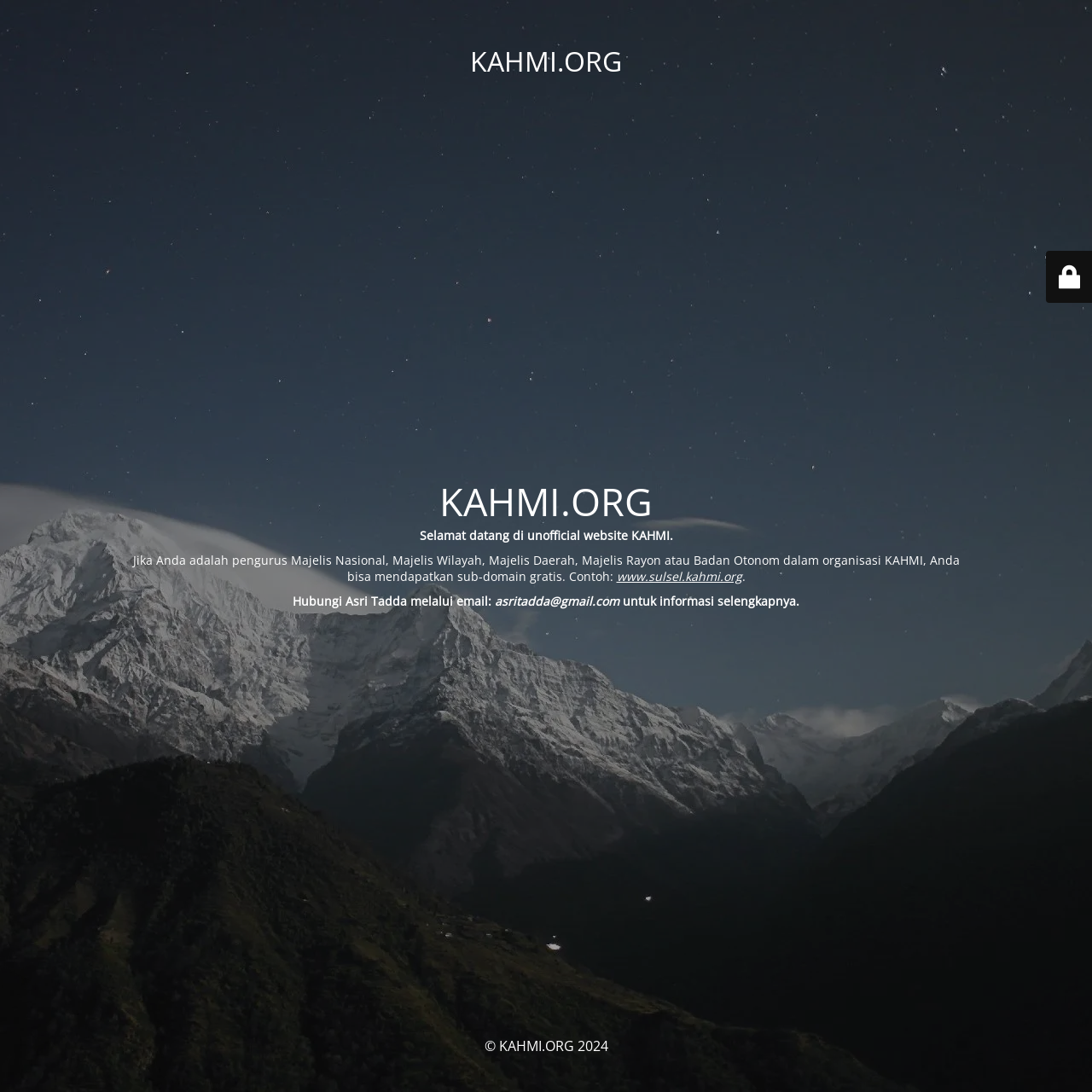What is the background image of the website?
Using the image provided, answer with just one word or phrase.

Not specified